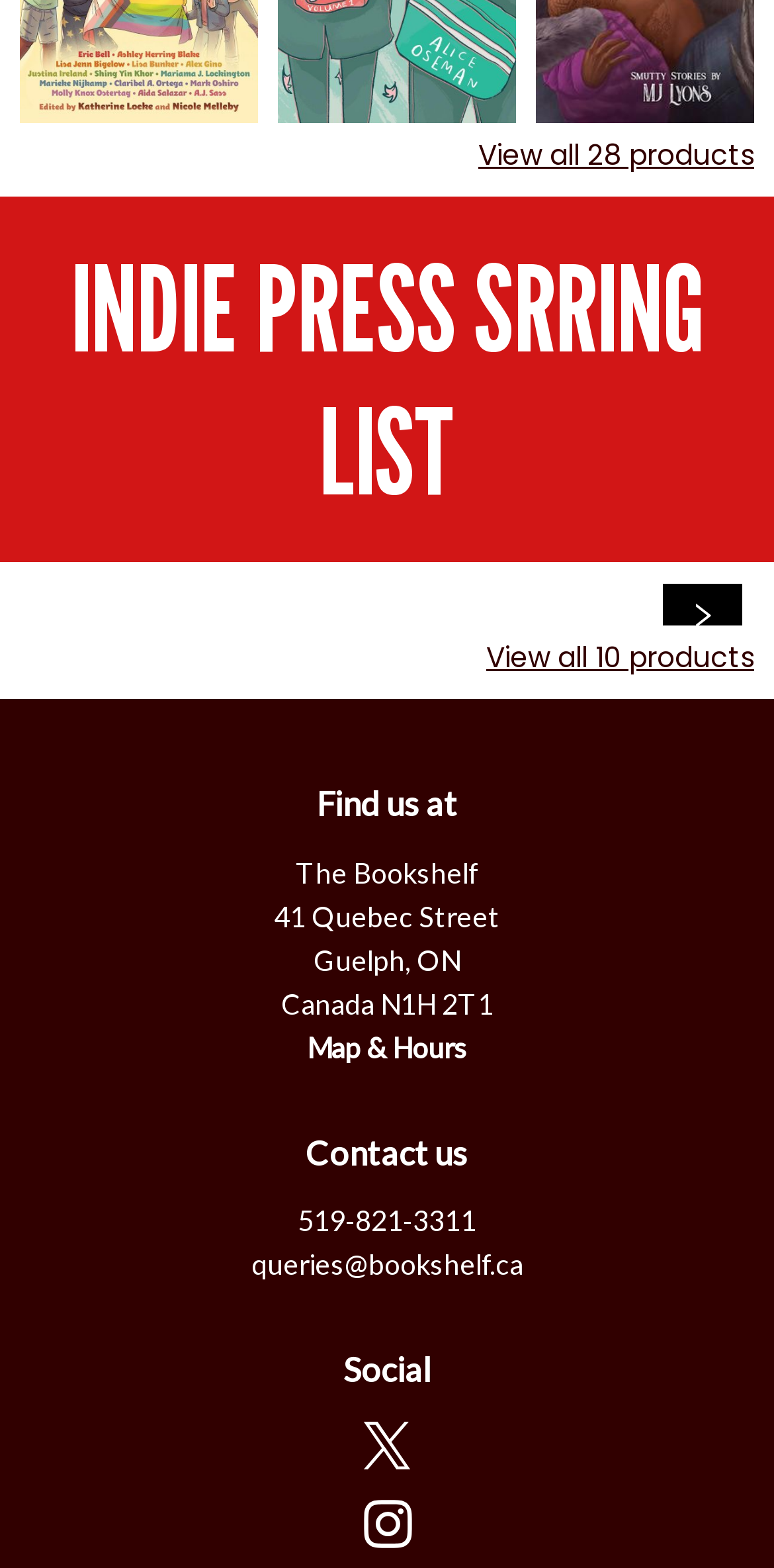Find the bounding box coordinates for the element described here: "Map & Hours".

[0.396, 0.657, 0.604, 0.678]